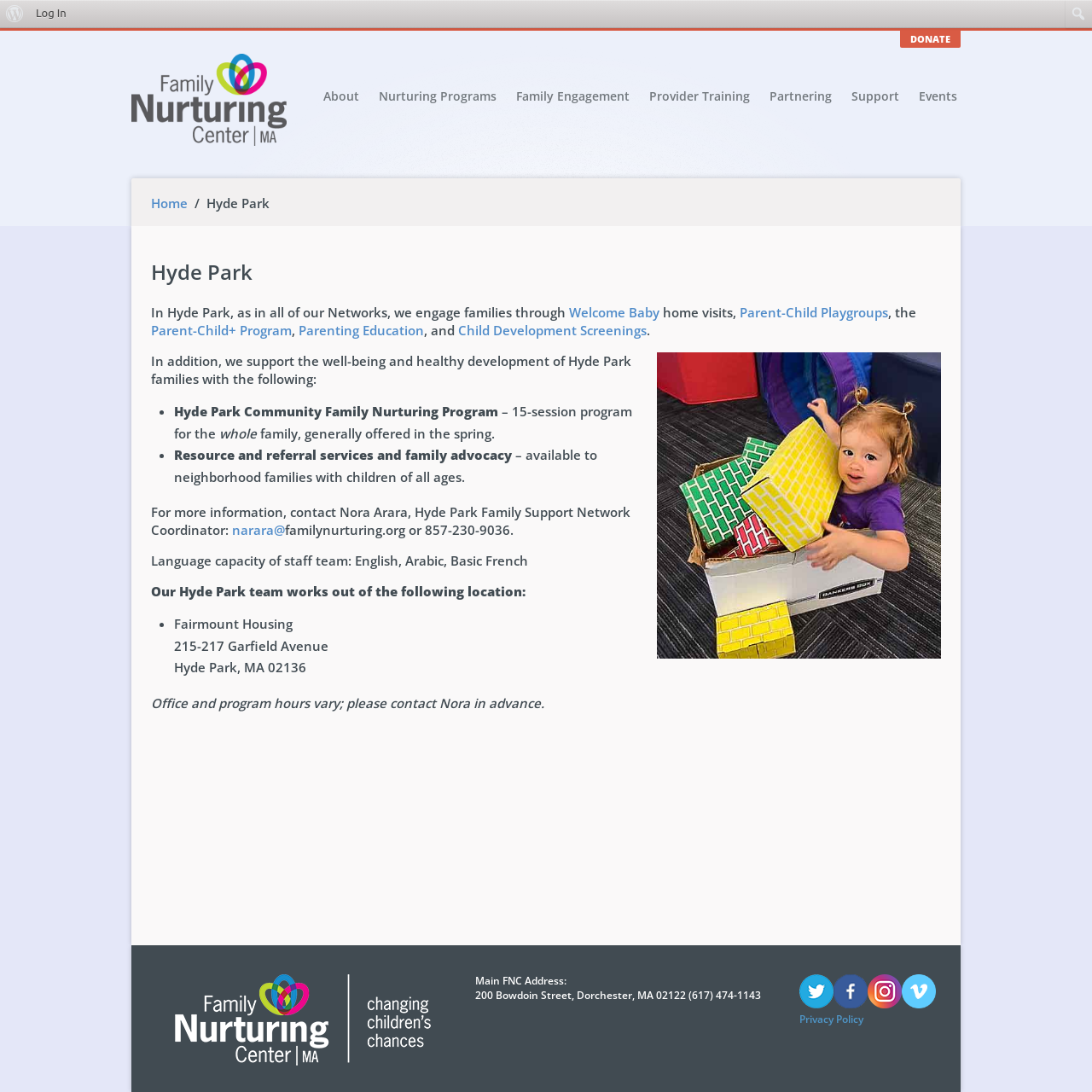Respond with a single word or short phrase to the following question: 
What languages are spoken by the staff team?

English, Arabic, Basic French